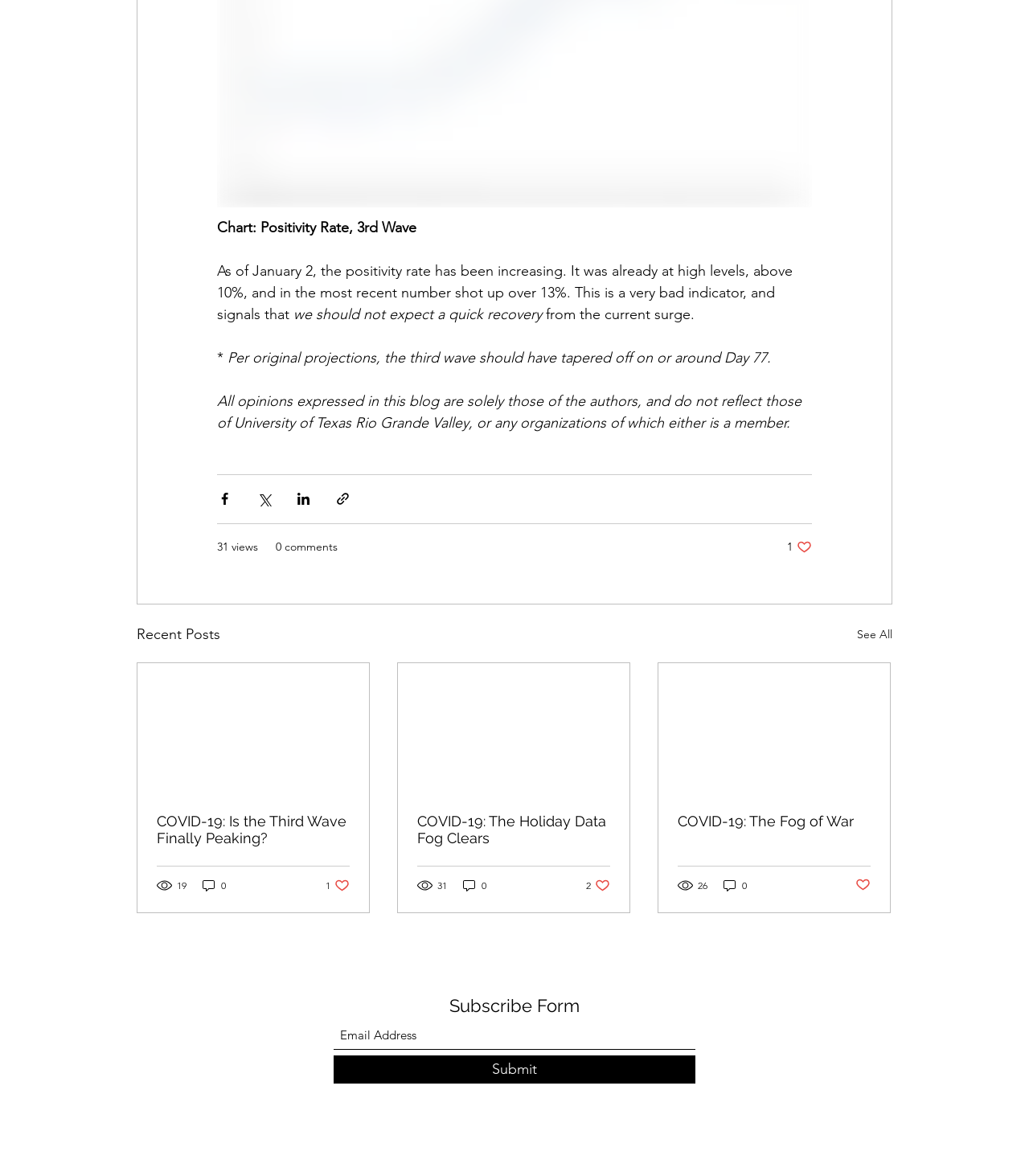Indicate the bounding box coordinates of the clickable region to achieve the following instruction: "Like a post."

[0.765, 0.459, 0.789, 0.472]